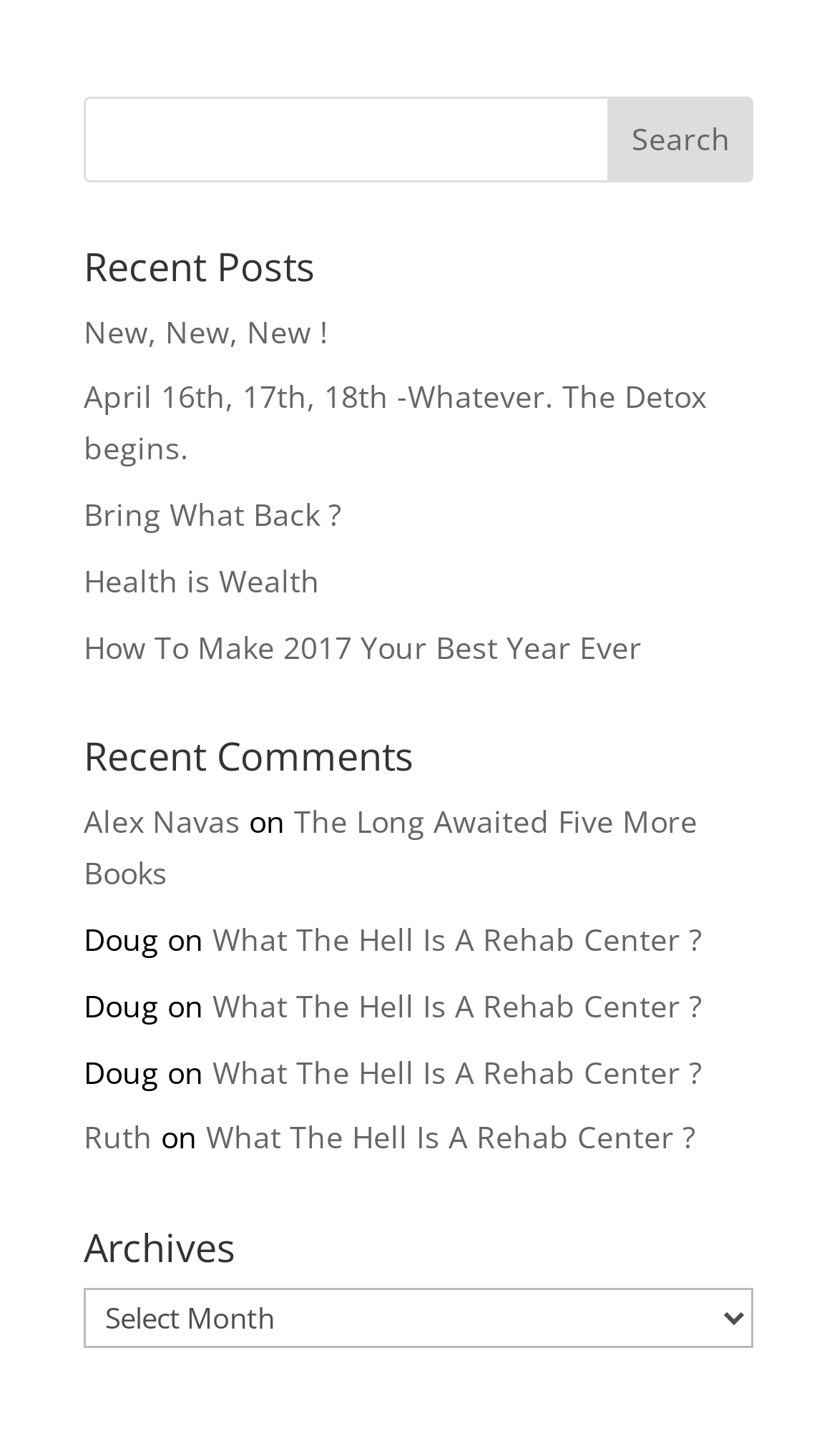What is the category of the archives?
Look at the image and respond with a one-word or short-phrase answer.

Archives